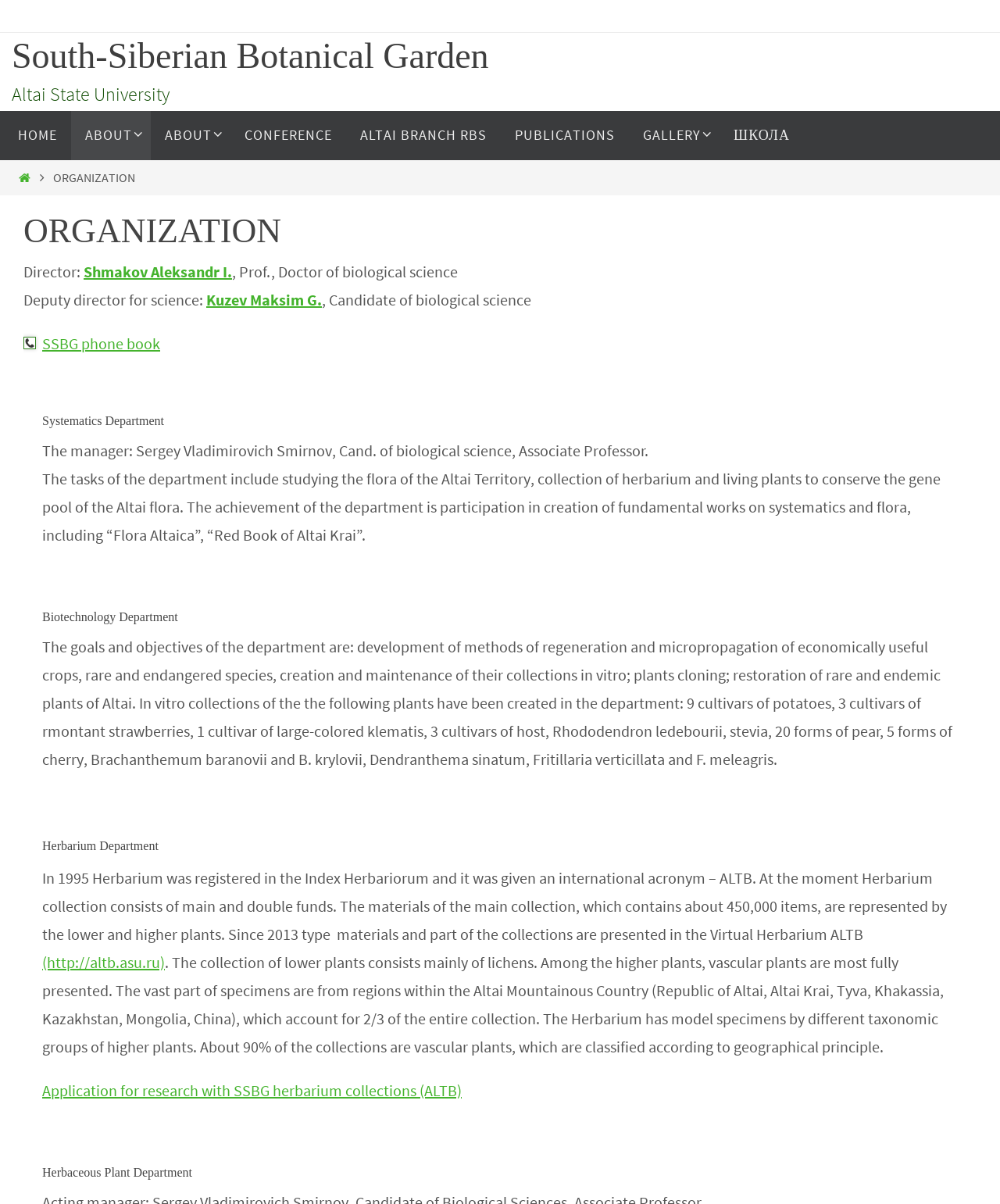Who is the director of the organization?
Please provide a detailed and thorough answer to the question.

The director of the organization can be found in the section 'ORGANIZATION' on the webpage. It is mentioned that the director is 'Shmakov Aleksandr I., Prof., Doctor of biological science'.